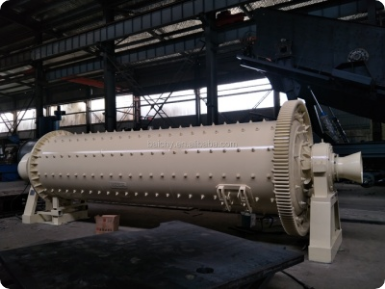What is the purpose of the protruding spikes?
Please answer the question with a detailed and comprehensive explanation.

The protruding spikes on the exterior of the ball mill serve a specific purpose, which is to 'grind materials'. This function is integral to the machine's operation, and is likely related to the processing of minerals or ores in the mining and mineral processing industries.